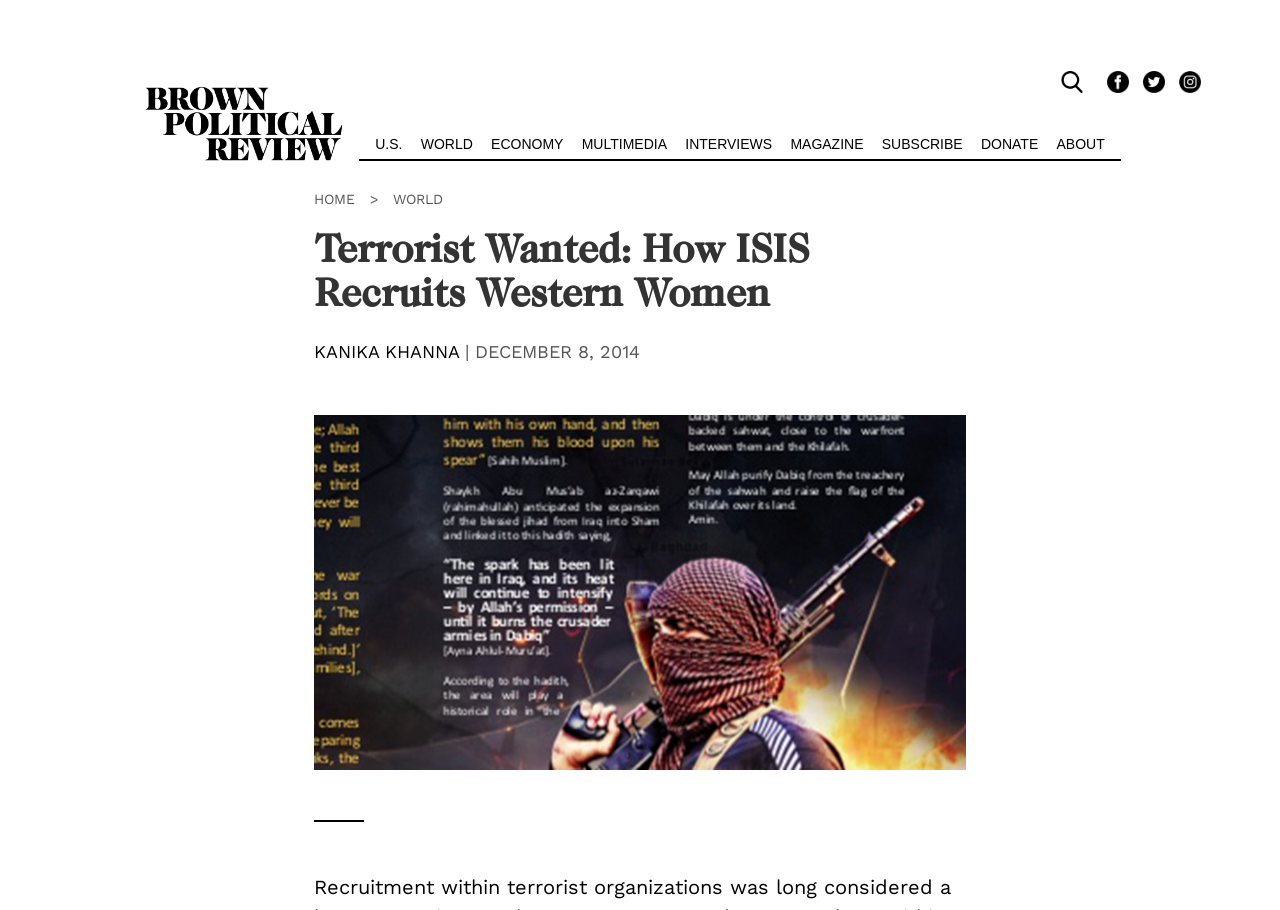Locate the bounding box coordinates of the element that needs to be clicked to carry out the instruction: "go to Facebook page". The coordinates should be given as four float numbers ranging from 0 to 1, i.e., [left, top, right, bottom].

[0.857, 0.079, 0.885, 0.097]